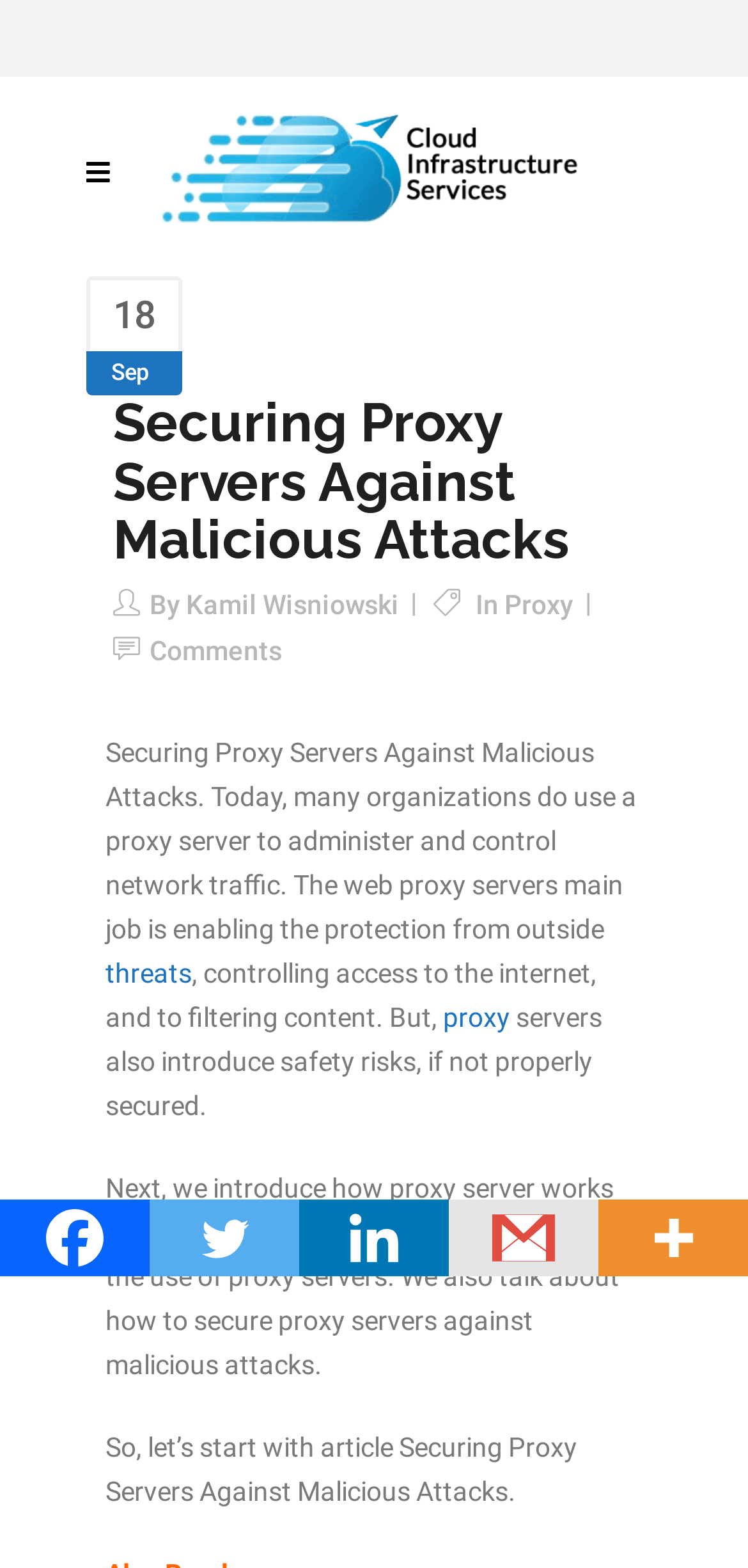Can you extract the primary headline text from the webpage?

Securing Proxy Servers Against Malicious Attacks